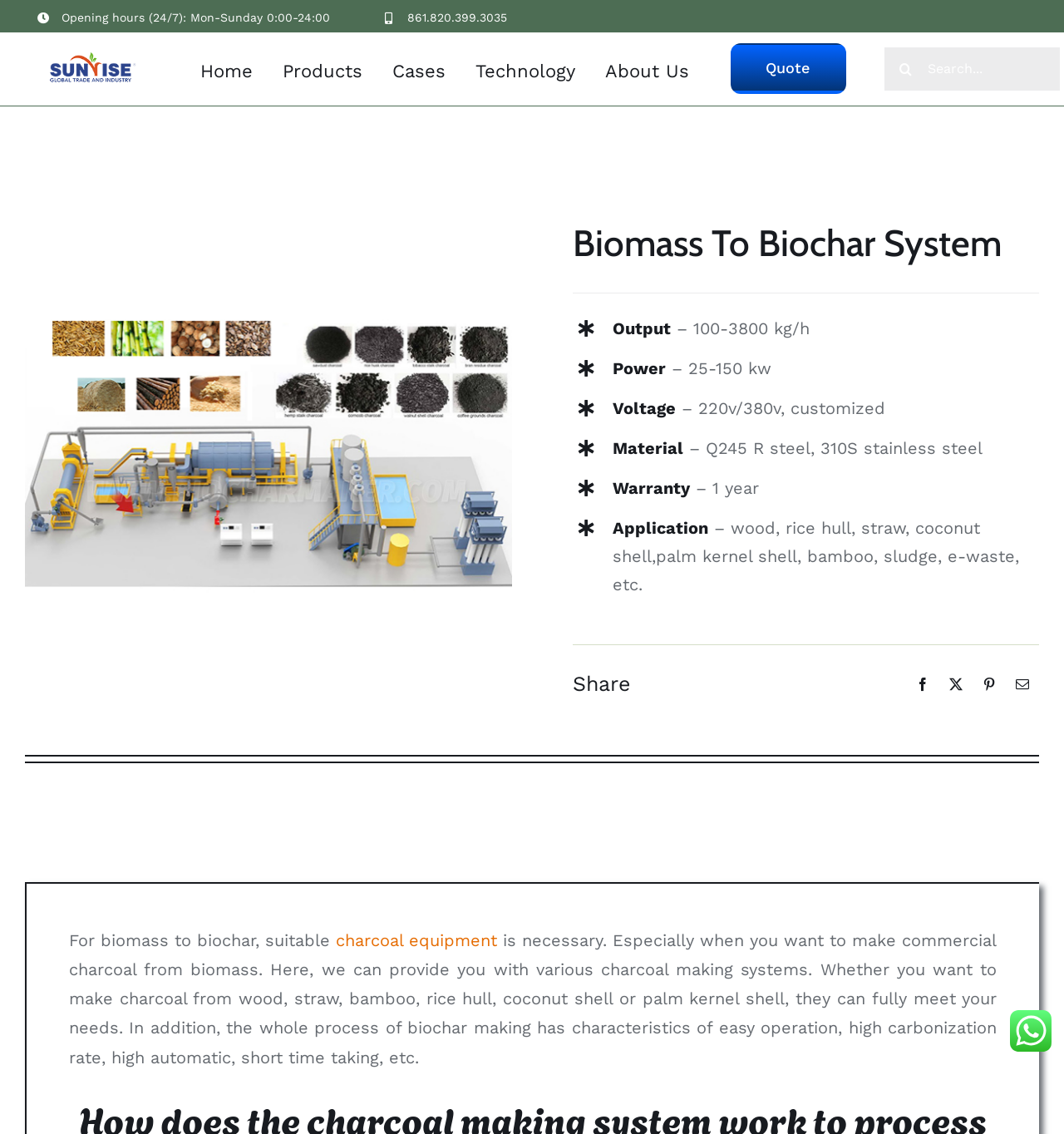What is the warranty period of the biochar system?
Refer to the image and provide a thorough answer to the question.

I checked the specifications of the biochar system and found that the warranty period is 1 year, which is mentioned in the 'Warranty' section.